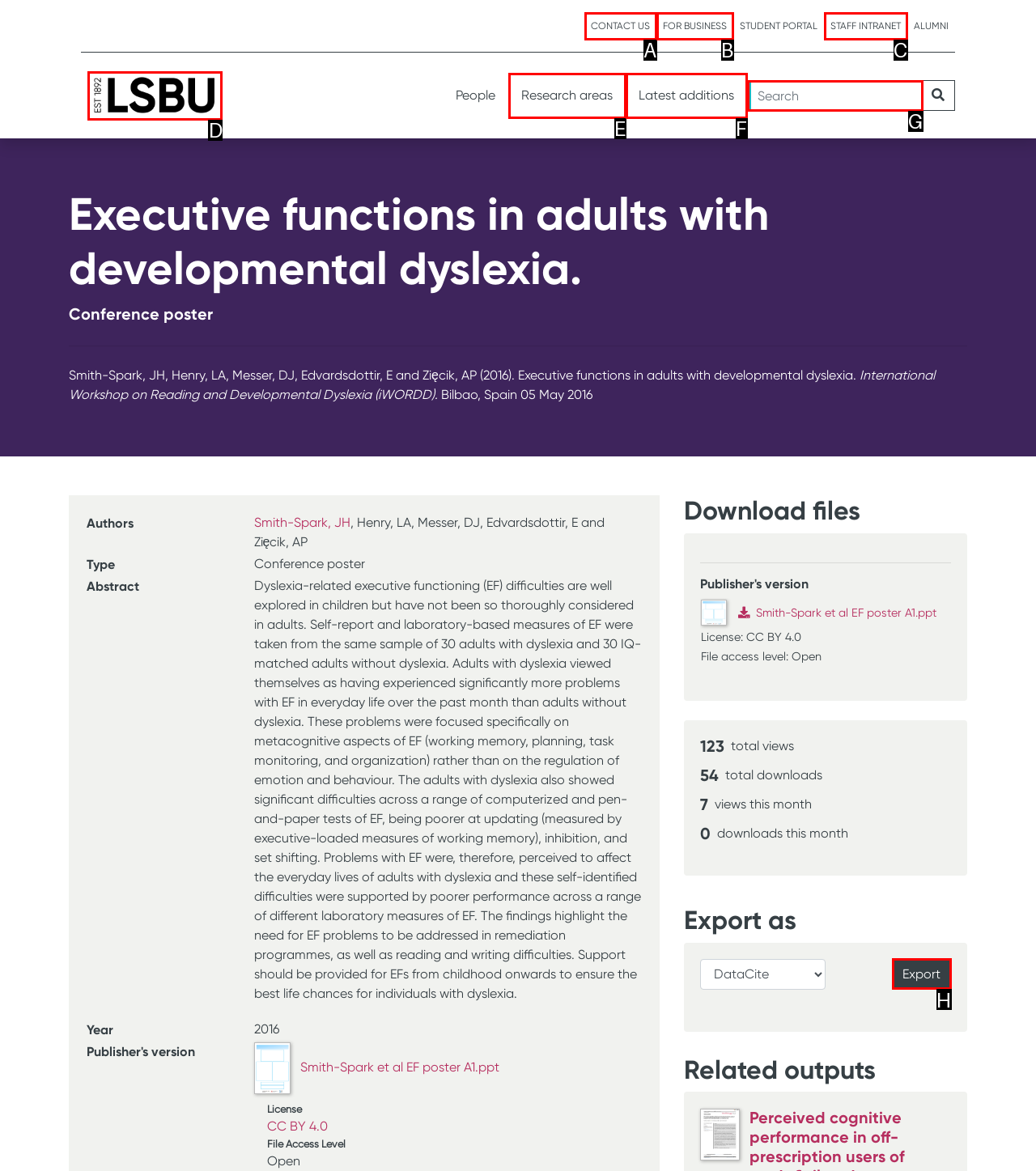Choose the option that matches the following description: aria-label="Search box" name="q" placeholder="Search"
Reply with the letter of the selected option directly.

G